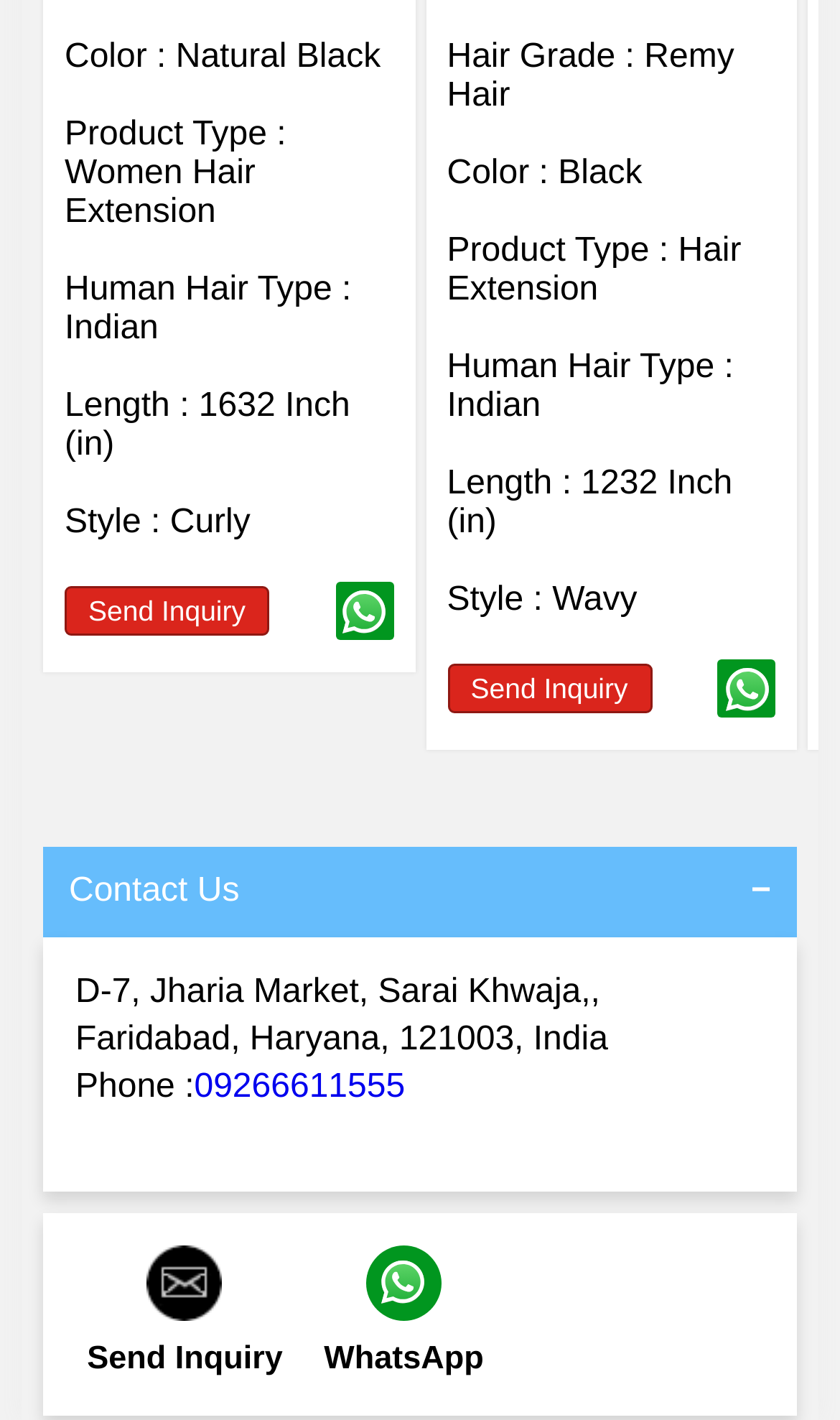What is the length of the second product?
Respond to the question with a single word or phrase according to the image.

1232 Inch (in)